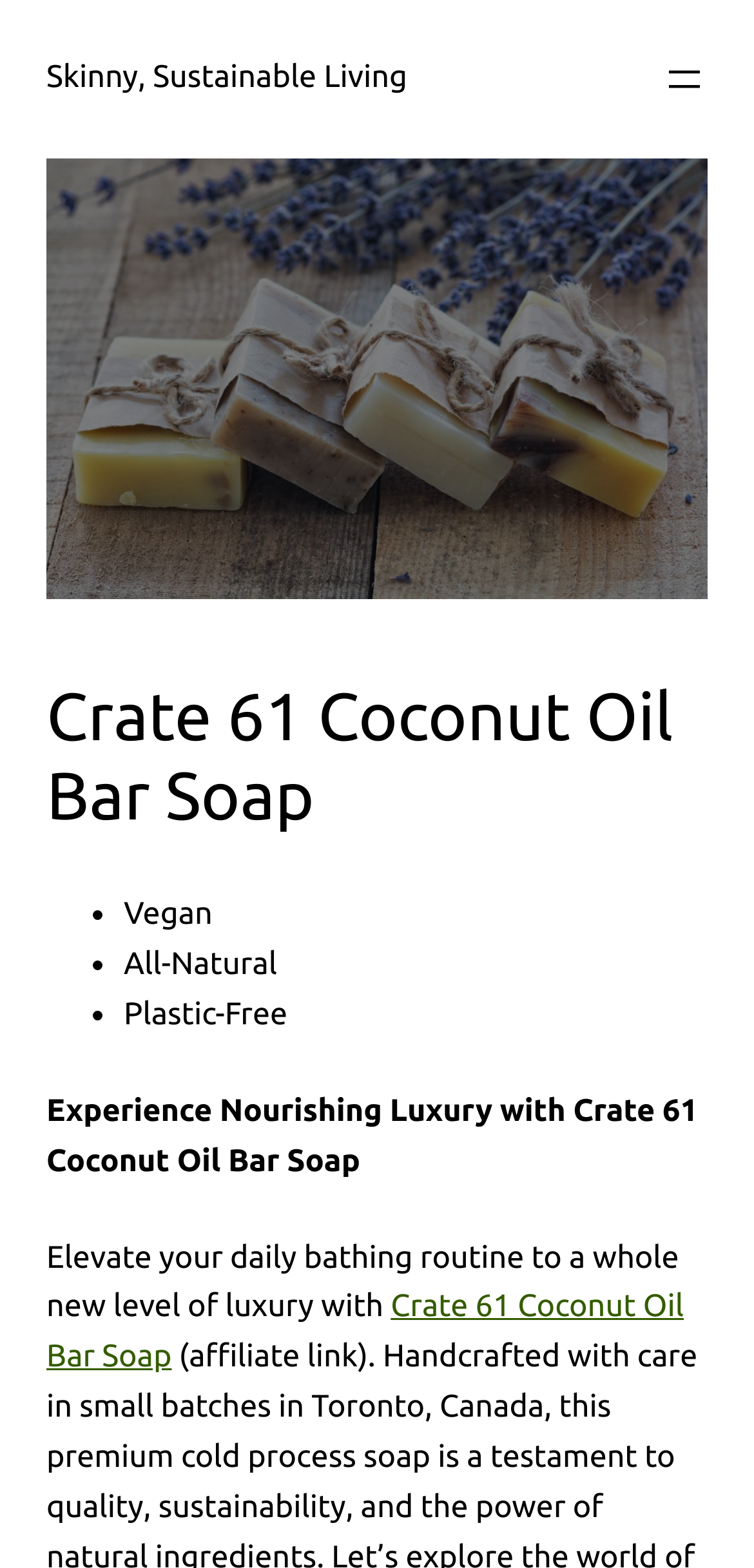Extract the bounding box coordinates of the UI element described: "Skinny, Sustainable Living". Provide the coordinates in the format [left, top, right, bottom] with values ranging from 0 to 1.

[0.062, 0.039, 0.54, 0.061]